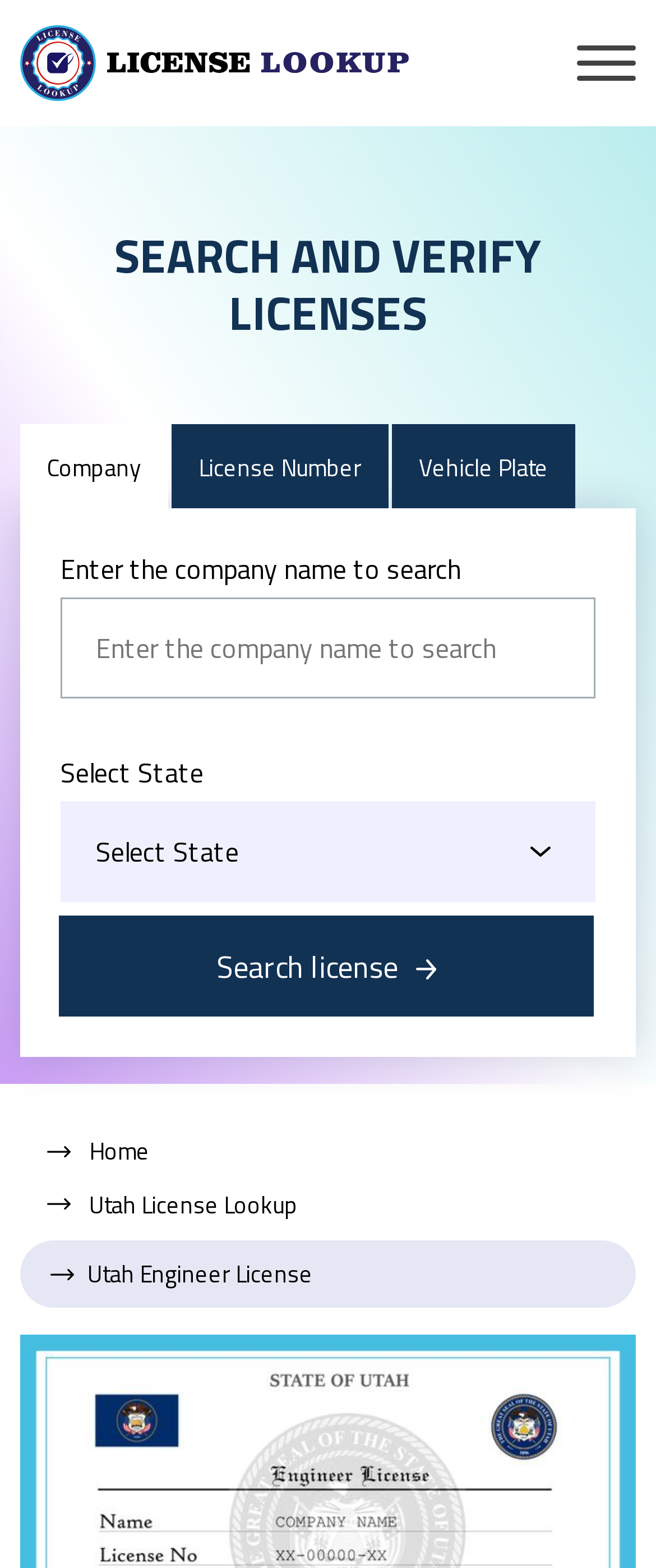Provide the bounding box coordinates for the UI element described in this sentence: "Utah License Lookup". The coordinates should be four float values between 0 and 1, i.e., [left, top, right, bottom].

[0.072, 0.758, 0.969, 0.779]